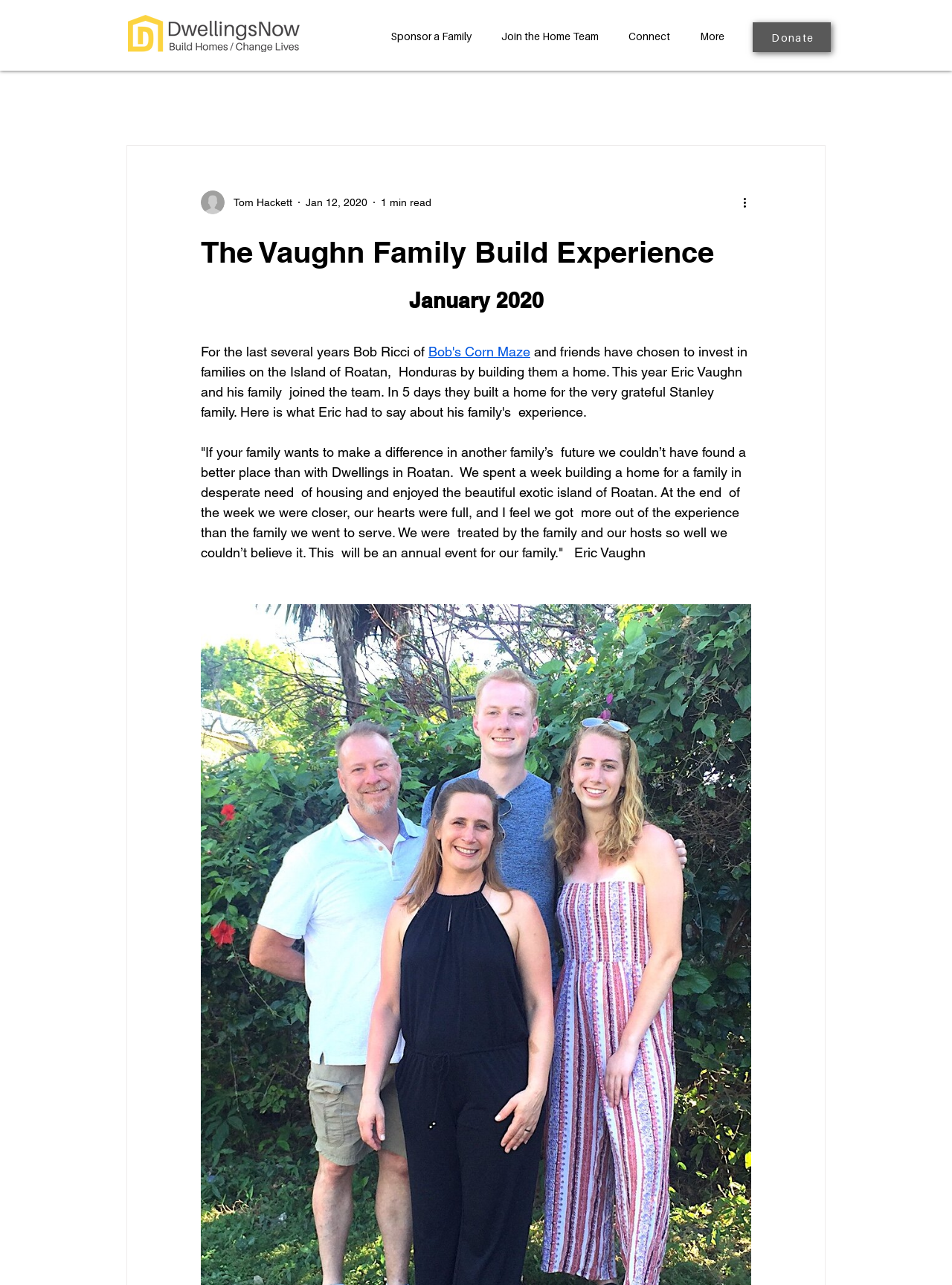Respond to the following question with a brief word or phrase:
What is the name of the business mentioned in the article?

Bob's Corn Maze